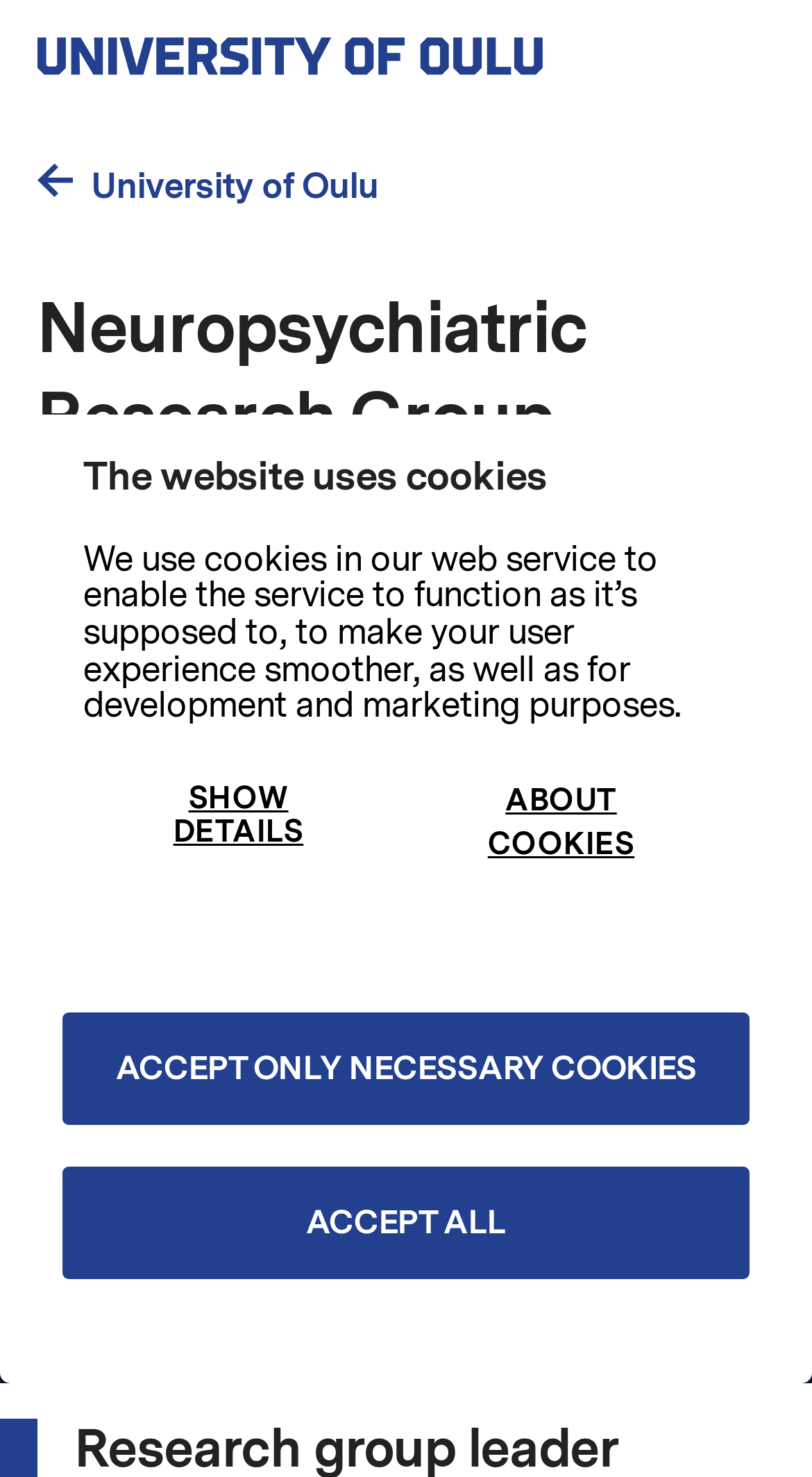Give an extensive and precise description of the webpage.

The webpage is about the Neuropsychiatric Research Group at the University of Oulu. At the top, there is a navigation menu and a search button on the right side. Below the navigation menu, there is a banner about cookies, which includes a heading, a paragraph of text, and three buttons: "Accept only necessary cookies", "Accept all", and "Show details". 

On the left side, there is a link to skip to the main content. Below the cookie banner, there is a link to the University of Oulu front page, accompanied by an image. 

The main content area is divided into several sections. The first section has a heading "Neuropsychiatric Research Group" and a subheading "Research group information". The text in this section describes the group's research focus on neuropsychiatric disorders using various methods. 

Below this section, there are two more sections: "Unit and faculty" and "Contact information". The "Unit and faculty" section contains links to the Research Unit of Clinical Medicine and the Faculty of Medicine. The "Contact information" section is located at the bottom of the page.

On the top right side, there are three buttons: "Donate", "Language switcher", and "Open menu". Each of these buttons has an associated image.